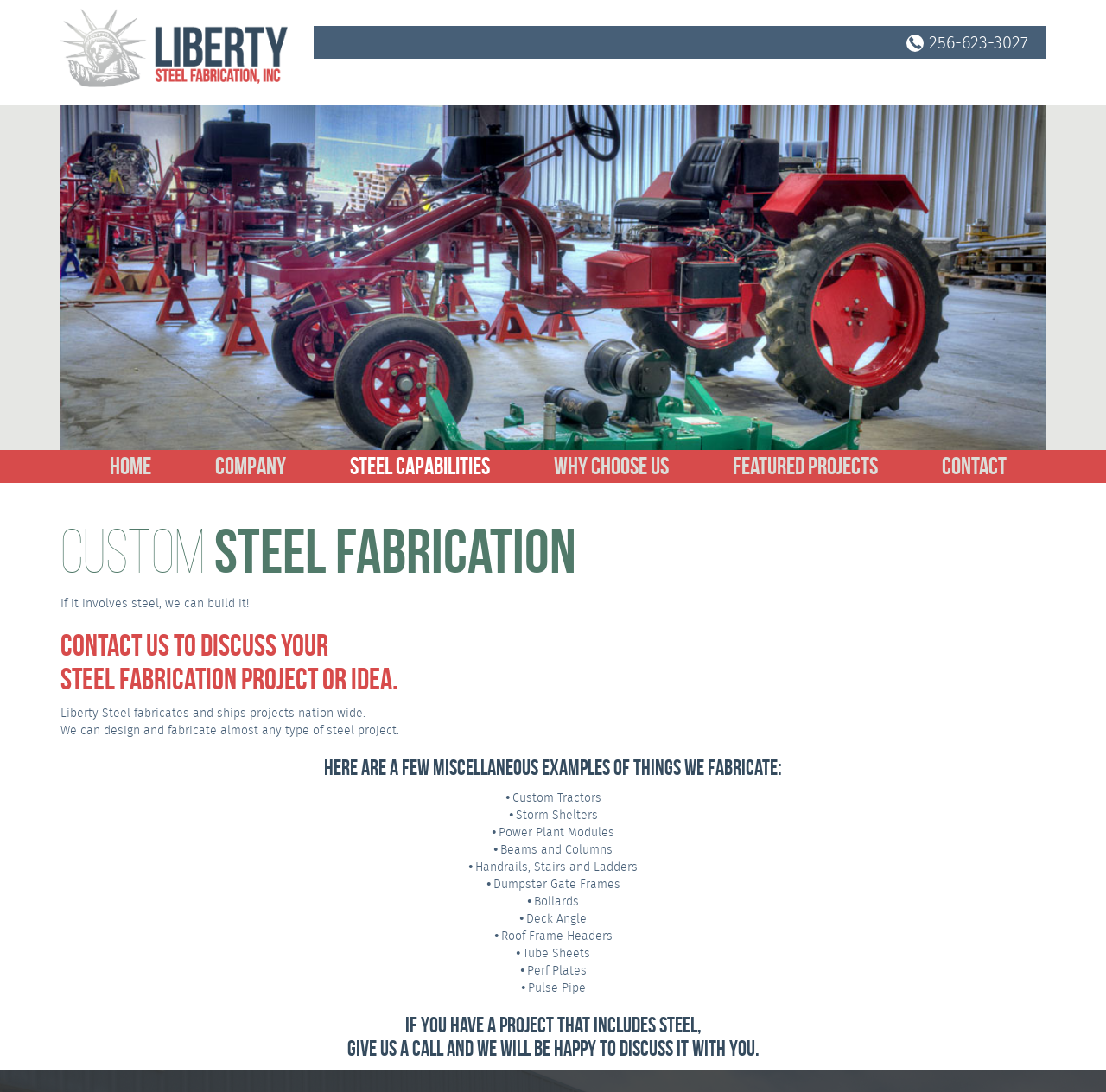Please specify the coordinates of the bounding box for the element that should be clicked to carry out this instruction: "Learn about Steel Capabilities". The coordinates must be four float numbers between 0 and 1, formatted as [left, top, right, bottom].

[0.289, 0.412, 0.47, 0.442]